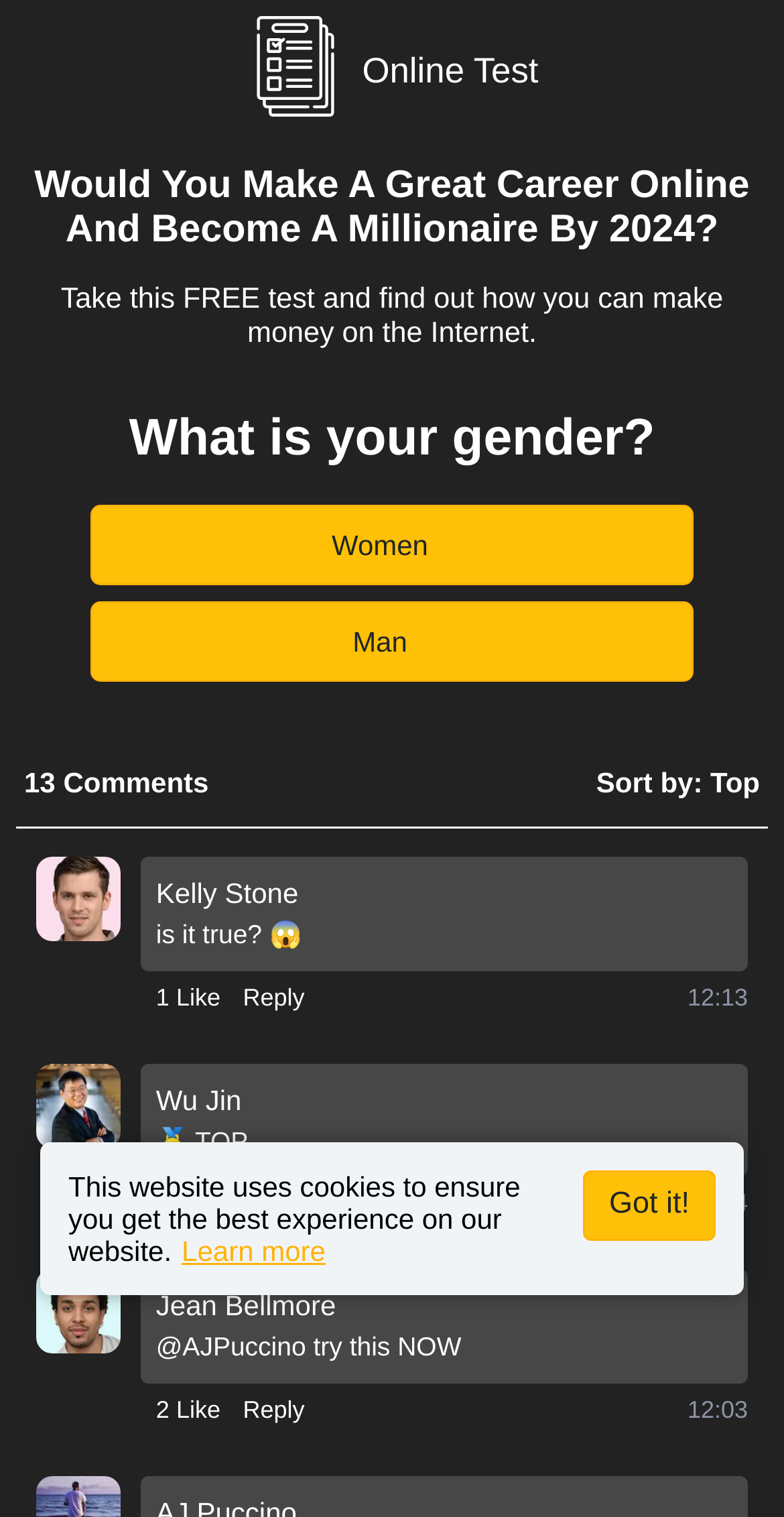Please give the bounding box coordinates of the area that should be clicked to fulfill the following instruction: "Click the 'Women' button". The coordinates should be in the format of four float numbers from 0 to 1, i.e., [left, top, right, bottom].

[0.115, 0.333, 0.885, 0.386]